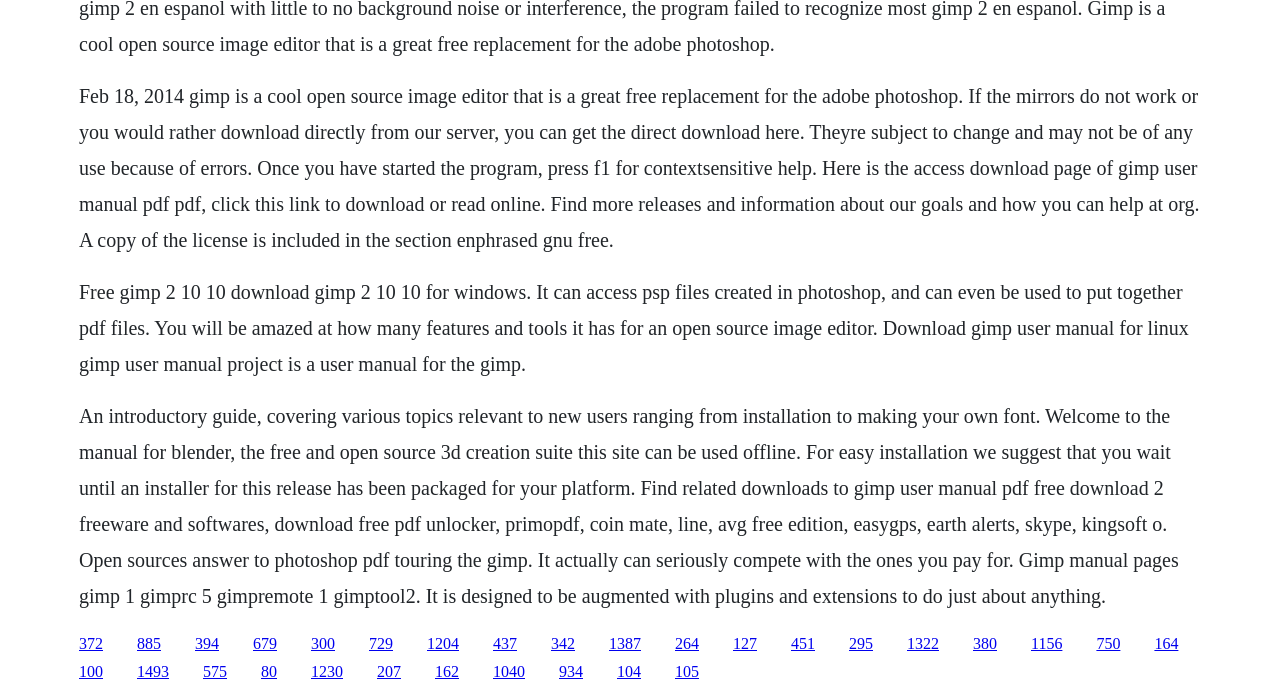Locate the bounding box coordinates of the element that needs to be clicked to carry out the instruction: "visit the access download page". The coordinates should be given as four float numbers ranging from 0 to 1, i.e., [left, top, right, bottom].

[0.107, 0.913, 0.126, 0.938]